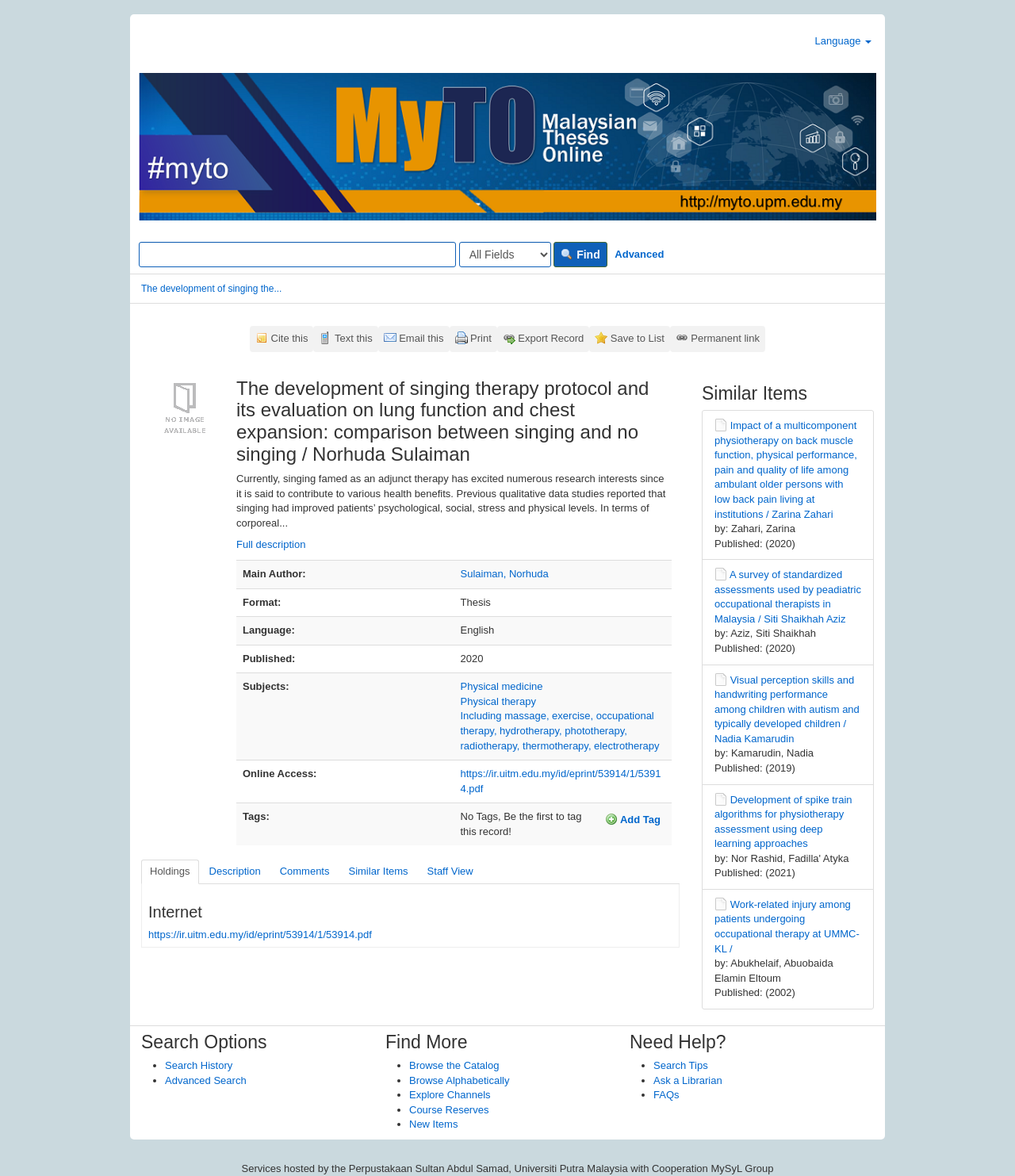Locate the bounding box coordinates of the element that should be clicked to fulfill the instruction: "View the full description".

[0.233, 0.458, 0.301, 0.468]